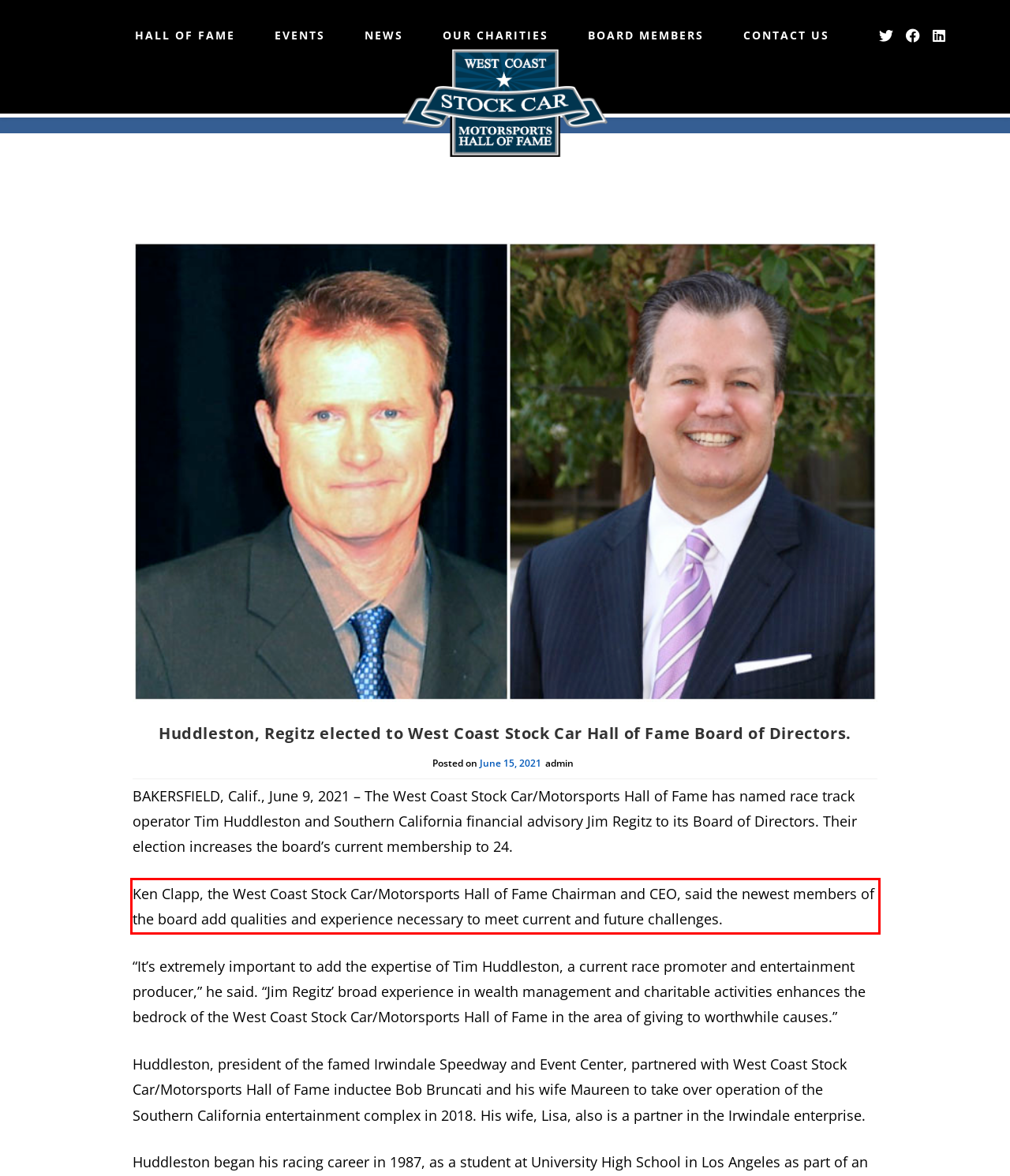You are given a screenshot with a red rectangle. Identify and extract the text within this red bounding box using OCR.

Ken Clapp, the West Coast Stock Car/Motorsports Hall of Fame Chairman and CEO, said the newest members of the board add qualities and experience necessary to meet current and future challenges.